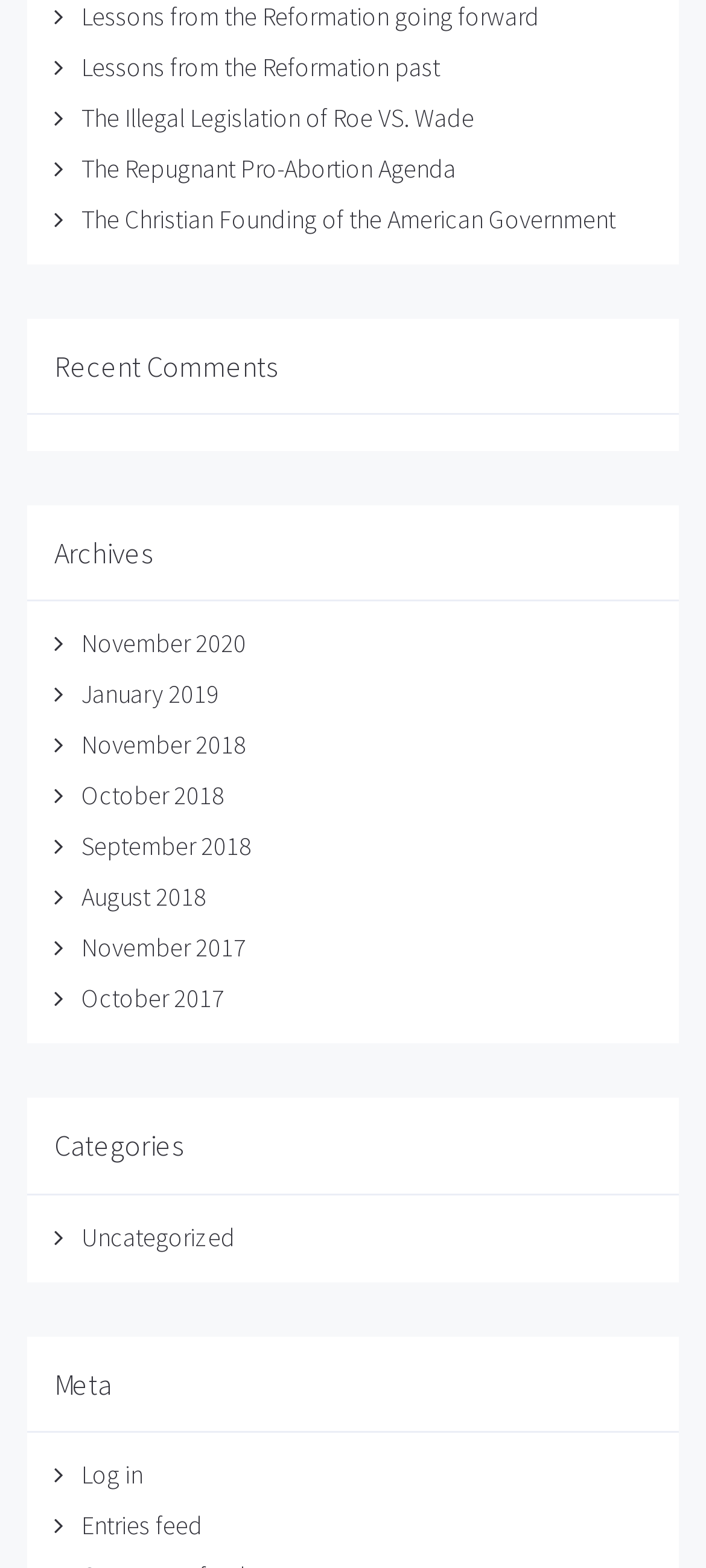Find the bounding box coordinates of the element to click in order to complete this instruction: "View entries feed". The bounding box coordinates must be four float numbers between 0 and 1, denoted as [left, top, right, bottom].

[0.115, 0.963, 0.287, 0.983]